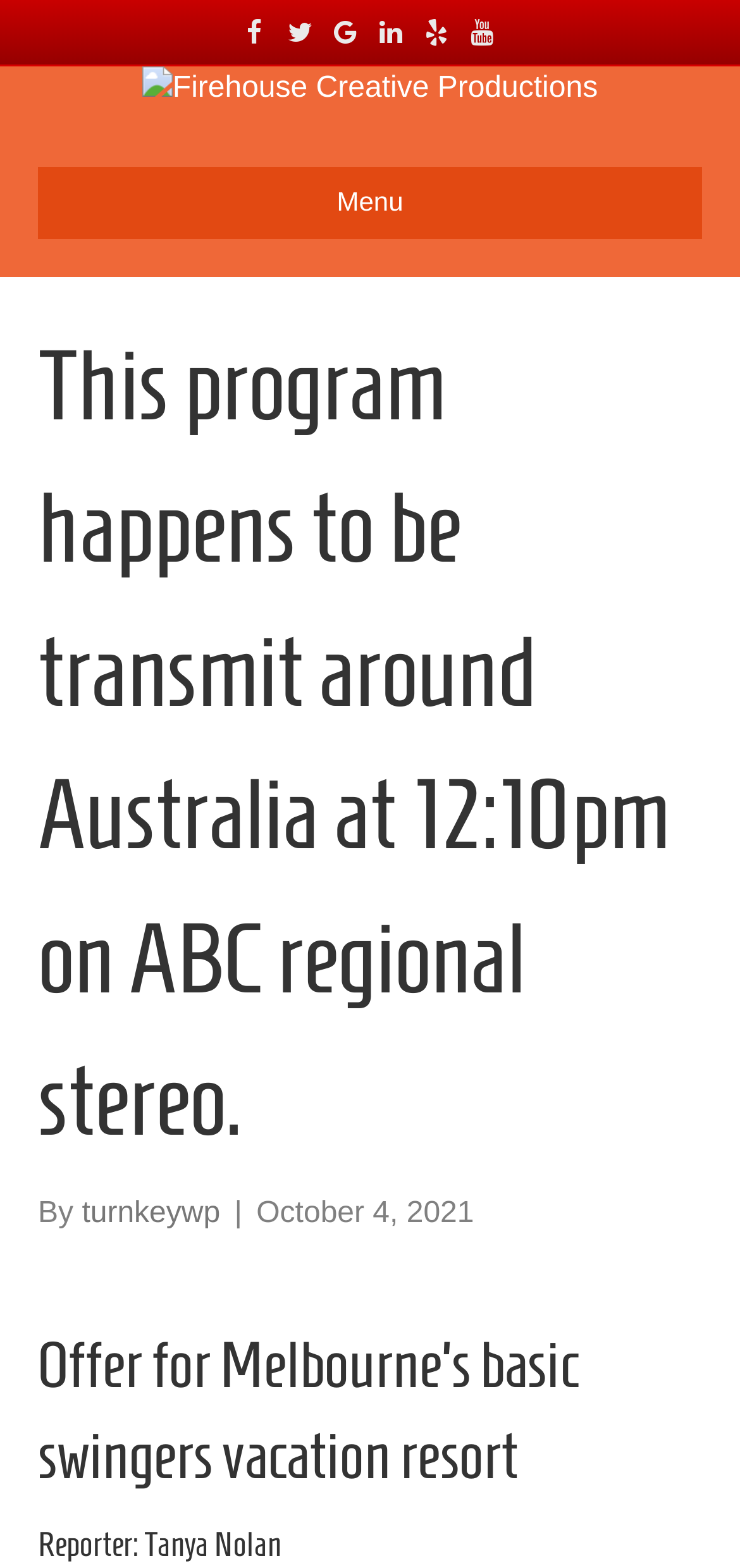Using the element description: "alt="Firehouse Creative Productions"", determine the bounding box coordinates for the specified UI element. The coordinates should be four float numbers between 0 and 1, [left, top, right, bottom].

[0.192, 0.046, 0.808, 0.067]